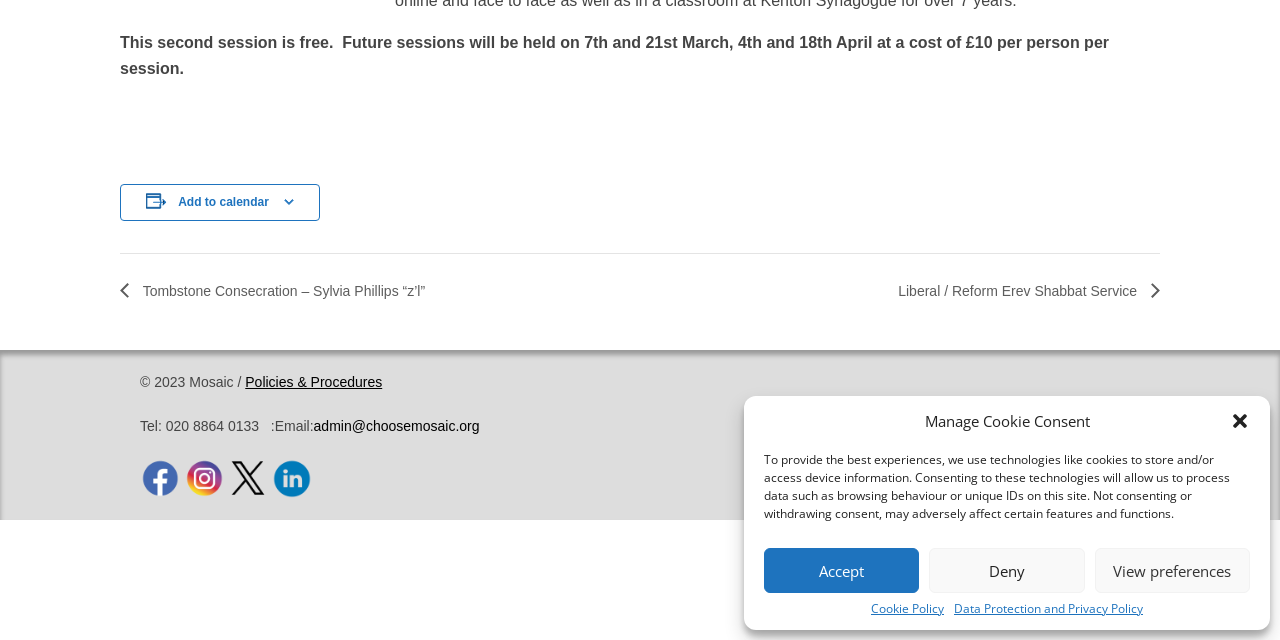Extract the bounding box coordinates for the described element: "Add to calendar". The coordinates should be represented as four float numbers between 0 and 1: [left, top, right, bottom].

[0.139, 0.304, 0.21, 0.326]